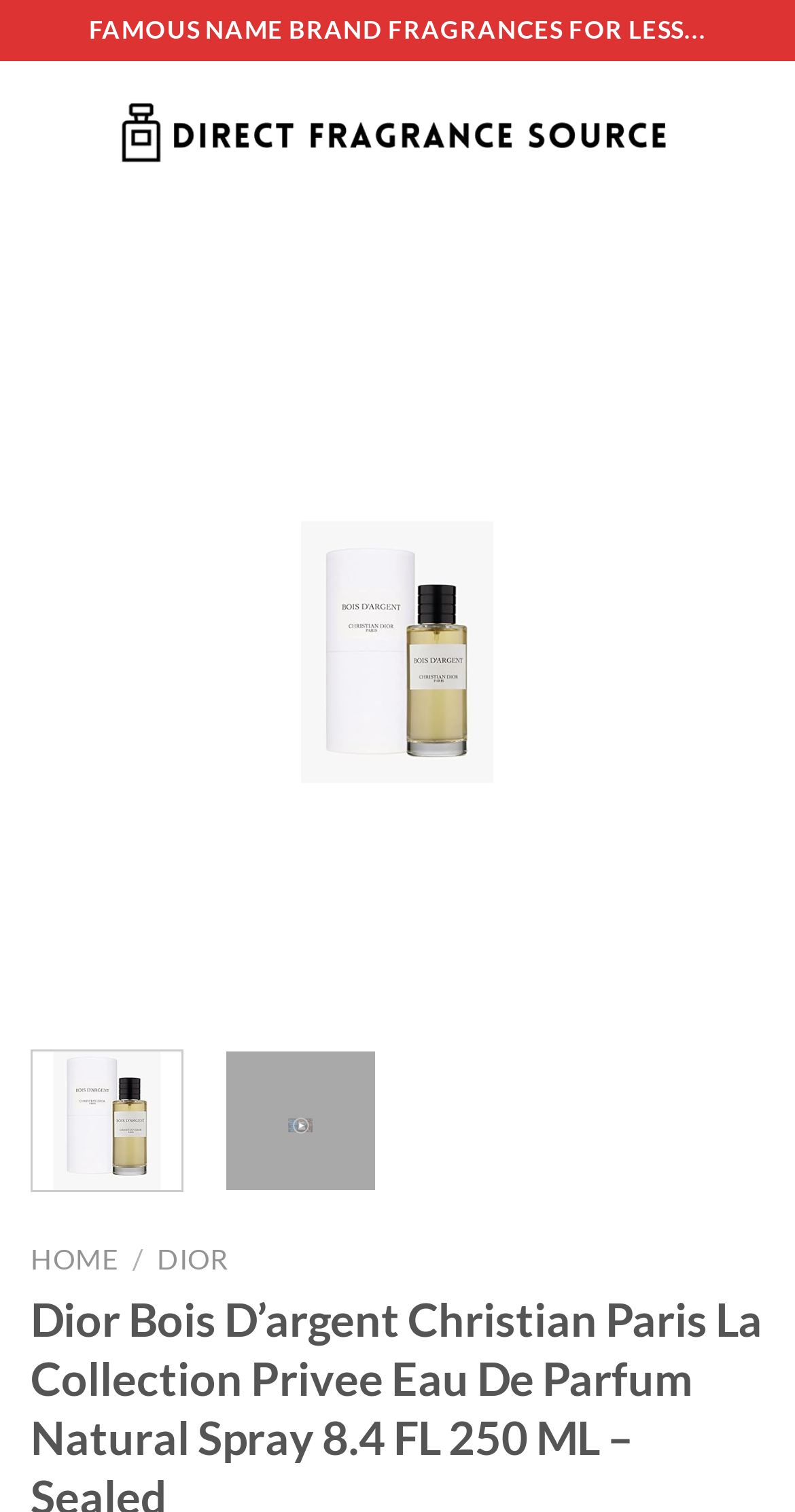Given the following UI element description: "Home", find the bounding box coordinates in the webpage screenshot.

[0.038, 0.822, 0.149, 0.844]